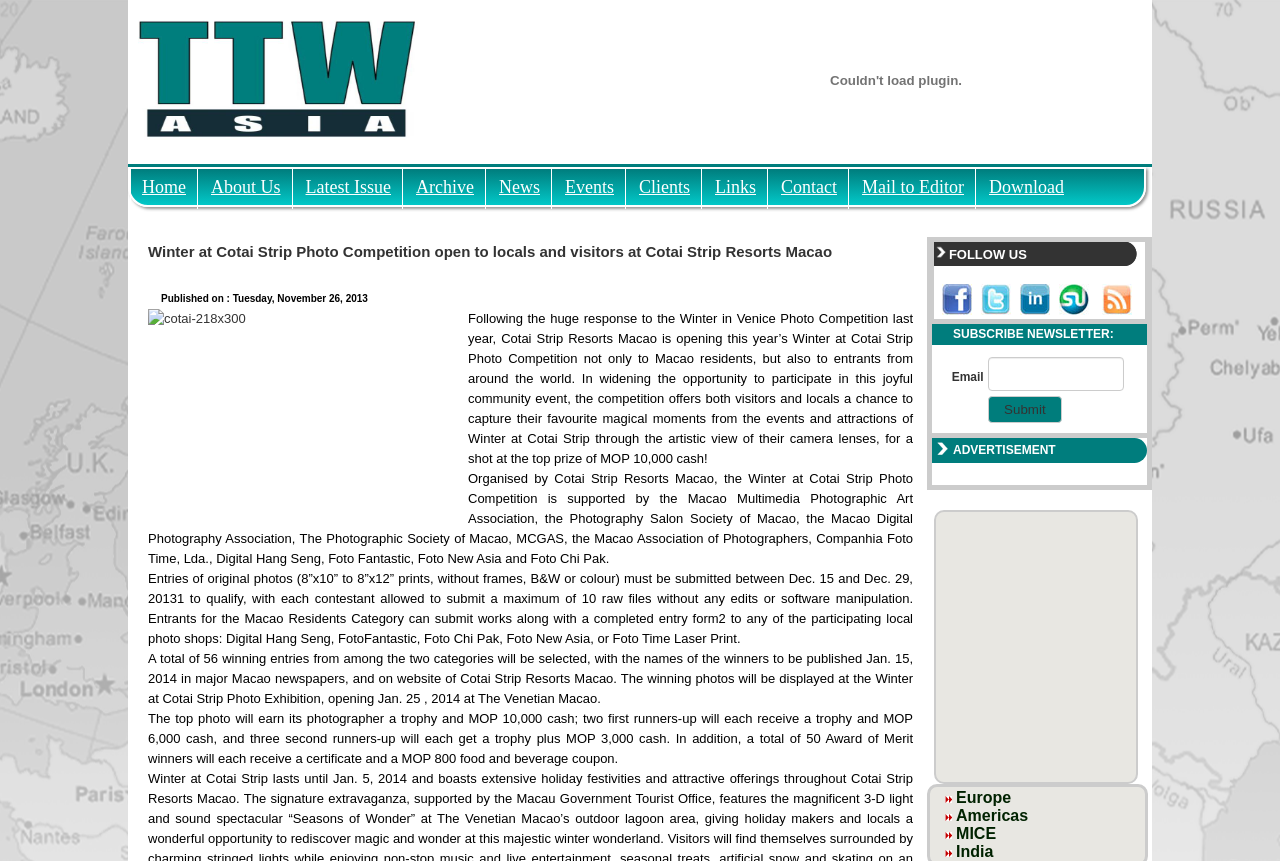Please answer the following question using a single word or phrase: 
How many winning entries will be selected?

56